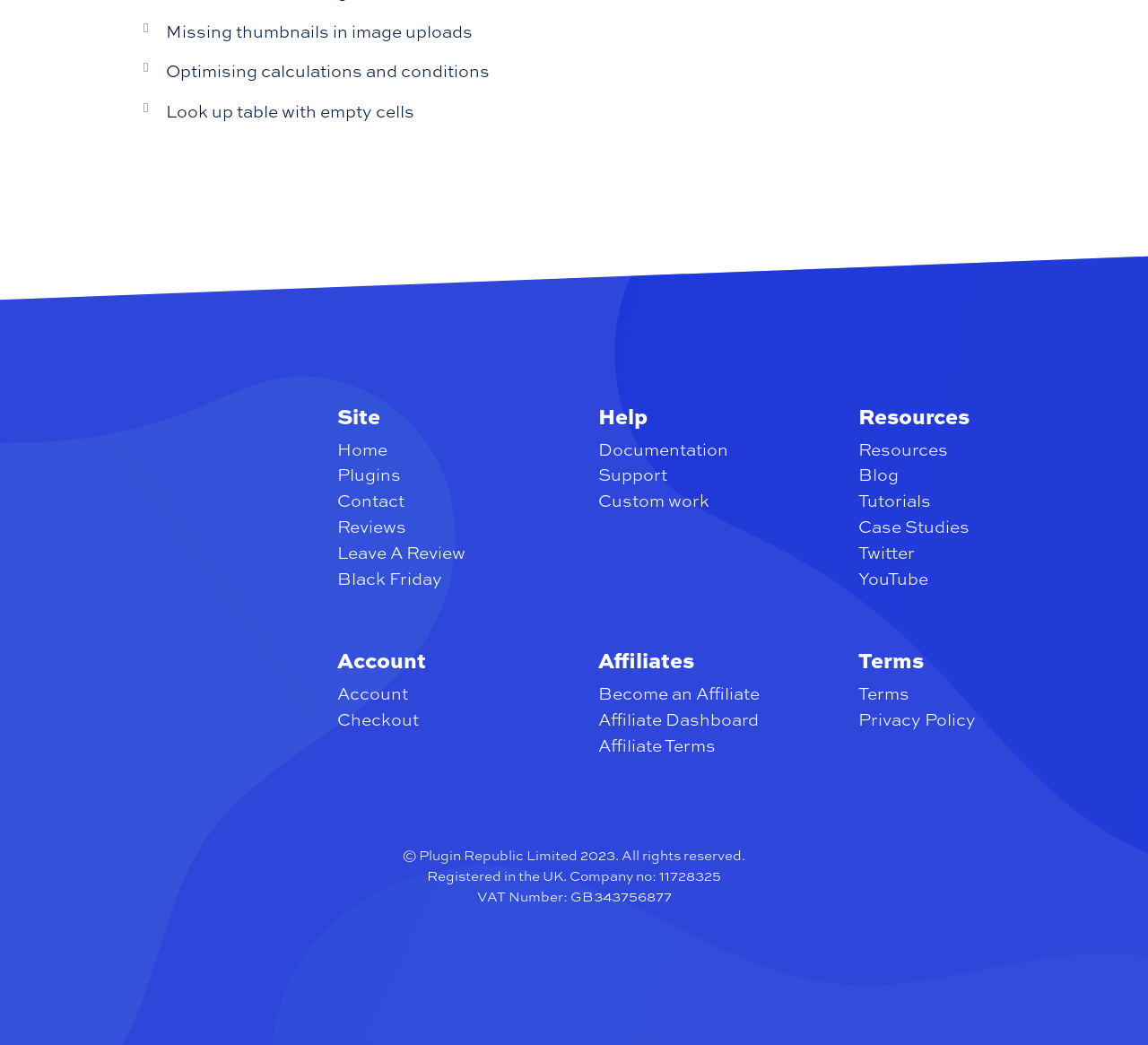Please provide the bounding box coordinates for the UI element as described: "Black Friday". The coordinates must be four floats between 0 and 1, represented as [left, top, right, bottom].

[0.294, 0.54, 0.385, 0.564]